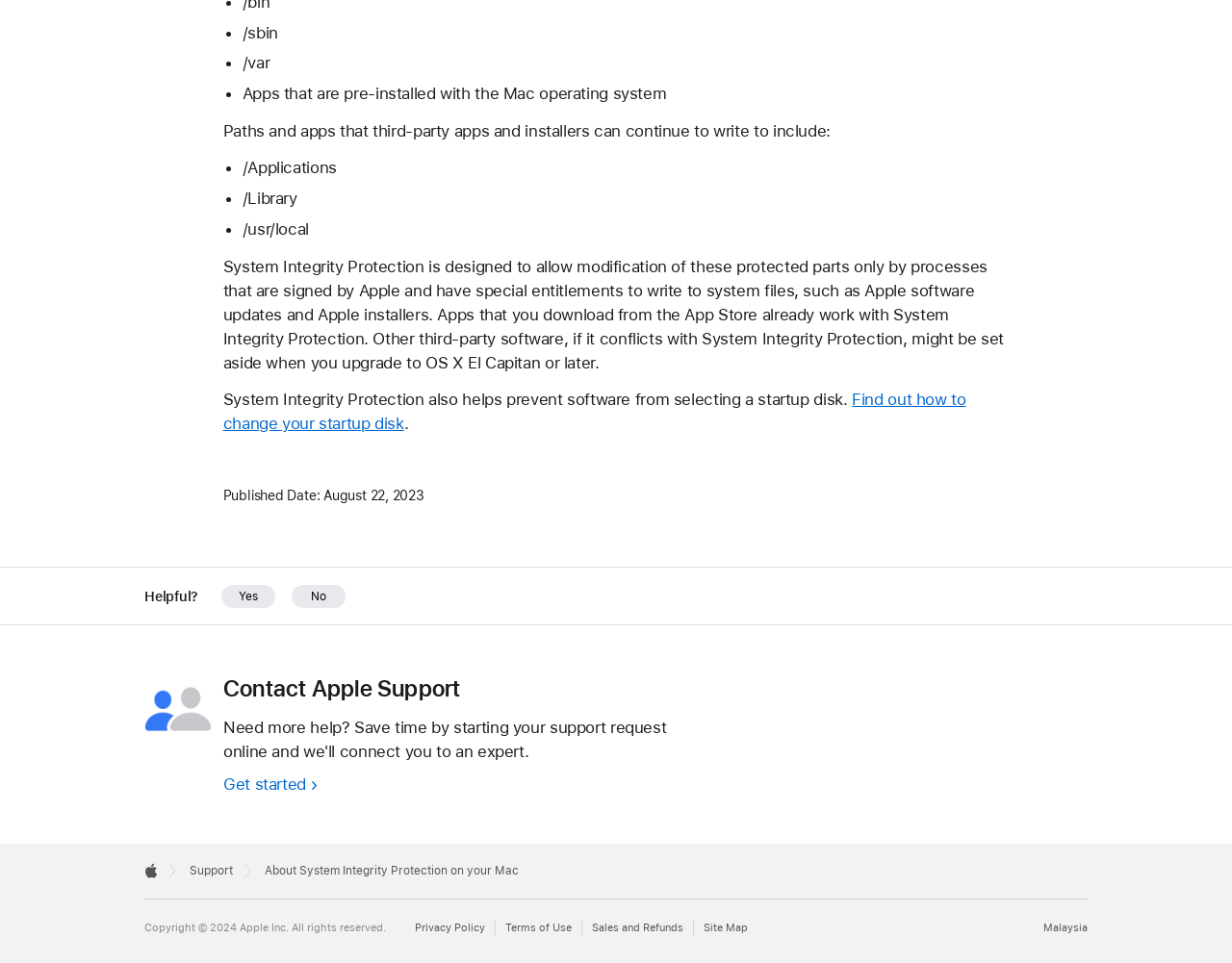Identify the coordinates of the bounding box for the element described below: "Terms of Use". Return the coordinates as four float numbers between 0 and 1: [left, top, right, bottom].

[0.41, 0.957, 0.473, 0.971]